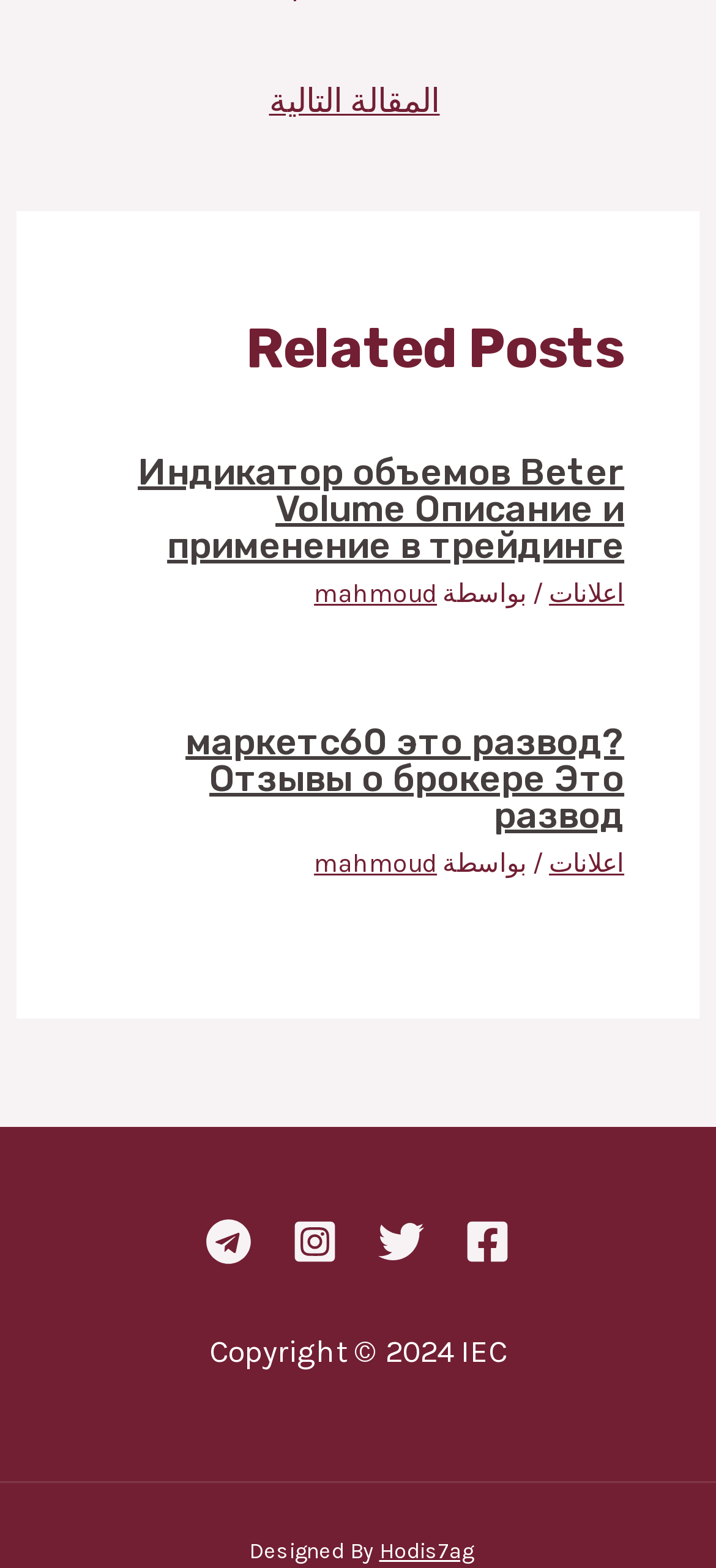Using a single word or phrase, answer the following question: 
How many social media links are at the bottom of the webpage?

4